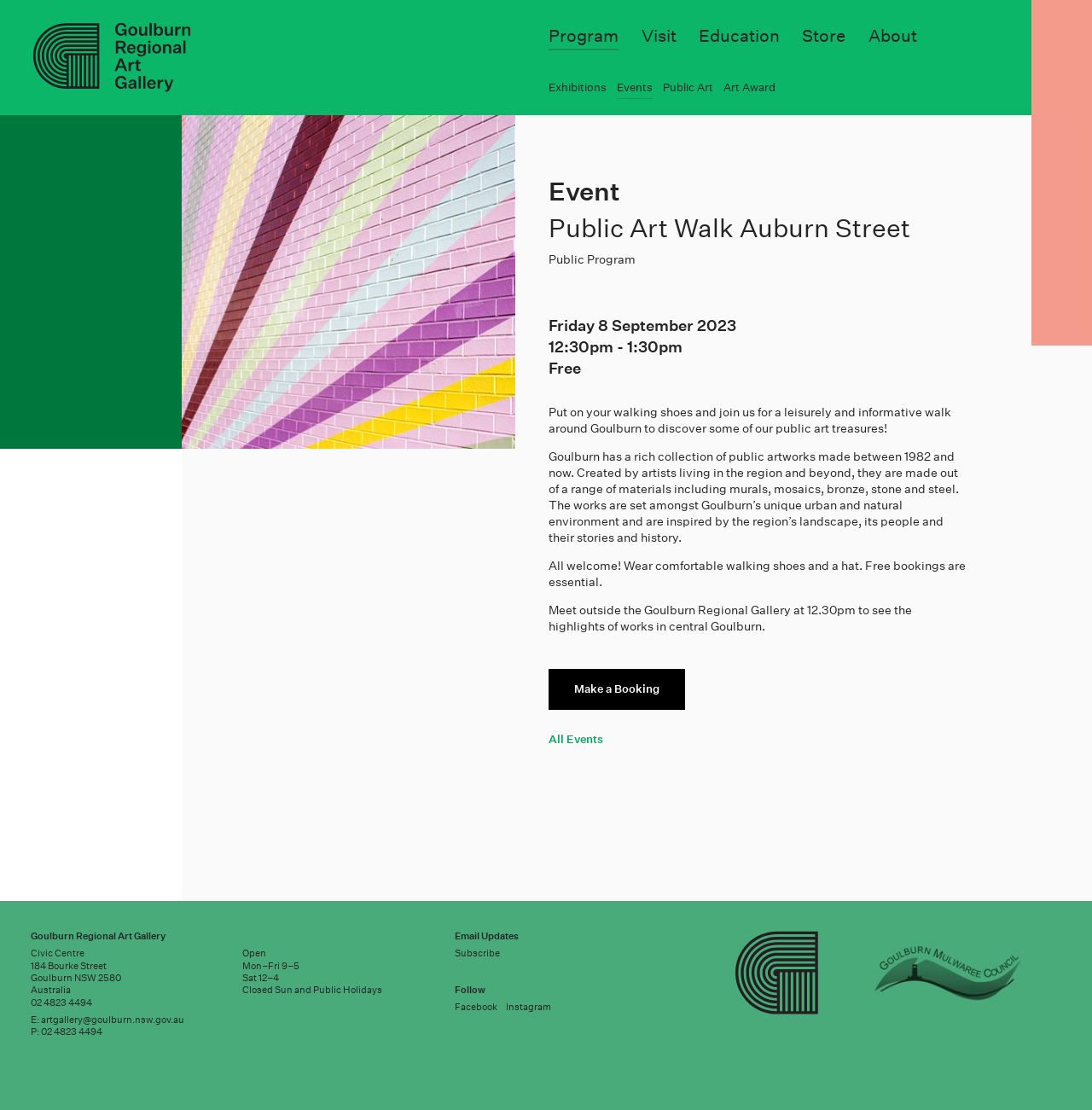Calculate the bounding box coordinates of the UI element given the description: "parent_node: Subscribe to".

[0.94, 0.831, 0.97, 0.855]